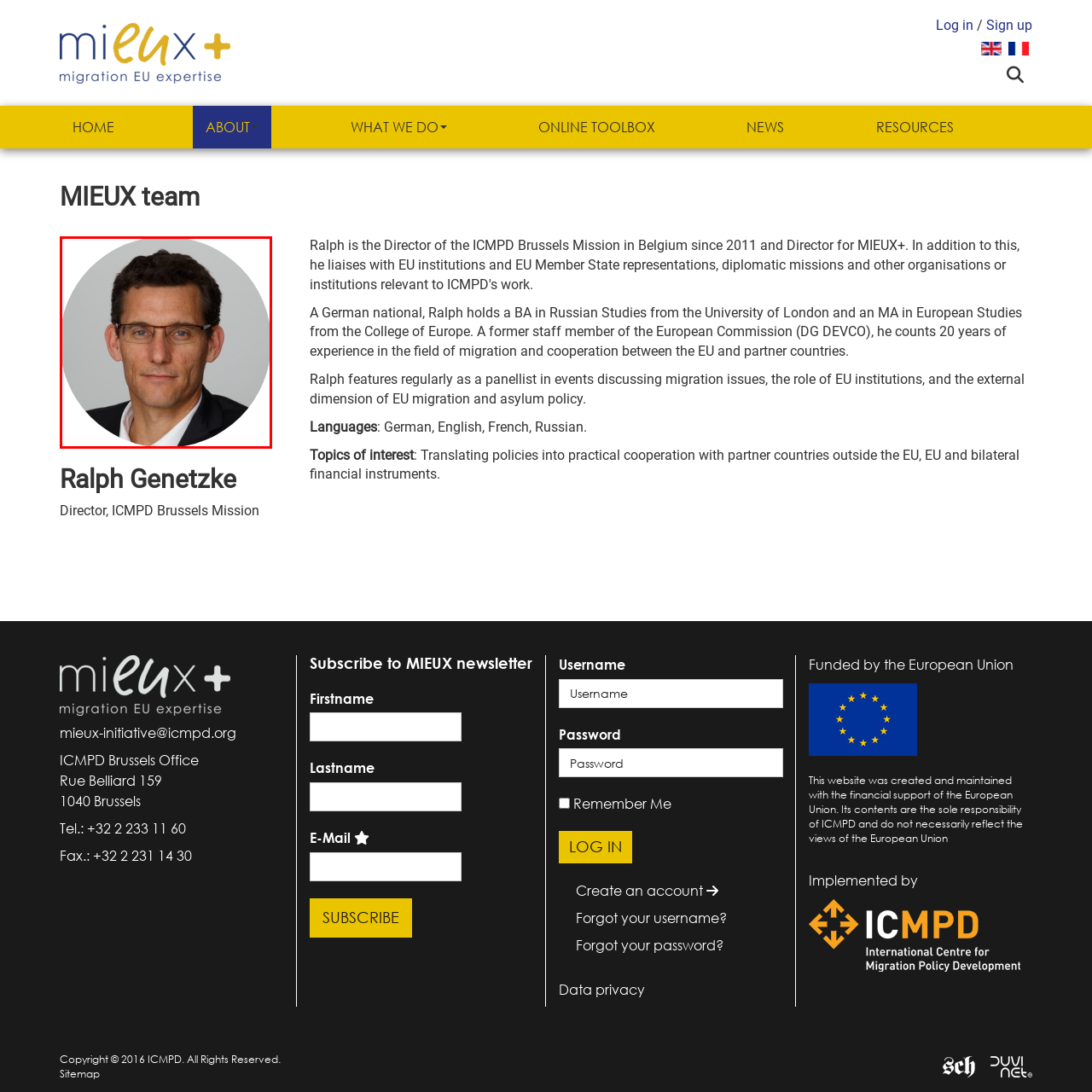What is Ralph Genetzke's role?
Look at the image section surrounded by the red bounding box and provide a concise answer in one word or phrase.

Director of ICMPD Brussels Mission